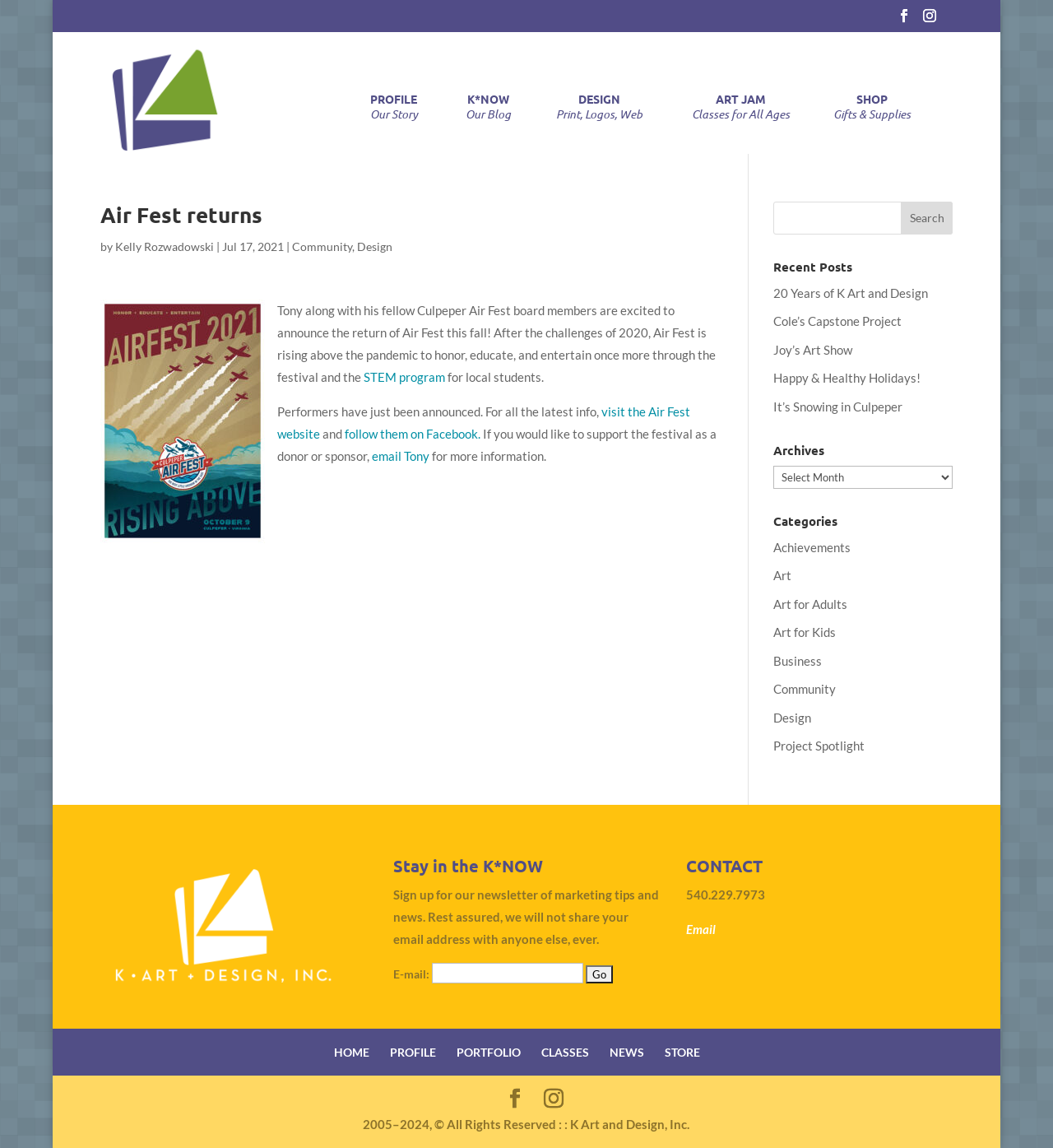Identify the bounding box coordinates for the UI element described as follows: follow them on Facebook.. Use the format (top-left x, top-left y, bottom-right x, bottom-right y) and ensure all values are floating point numbers between 0 and 1.

[0.327, 0.371, 0.456, 0.384]